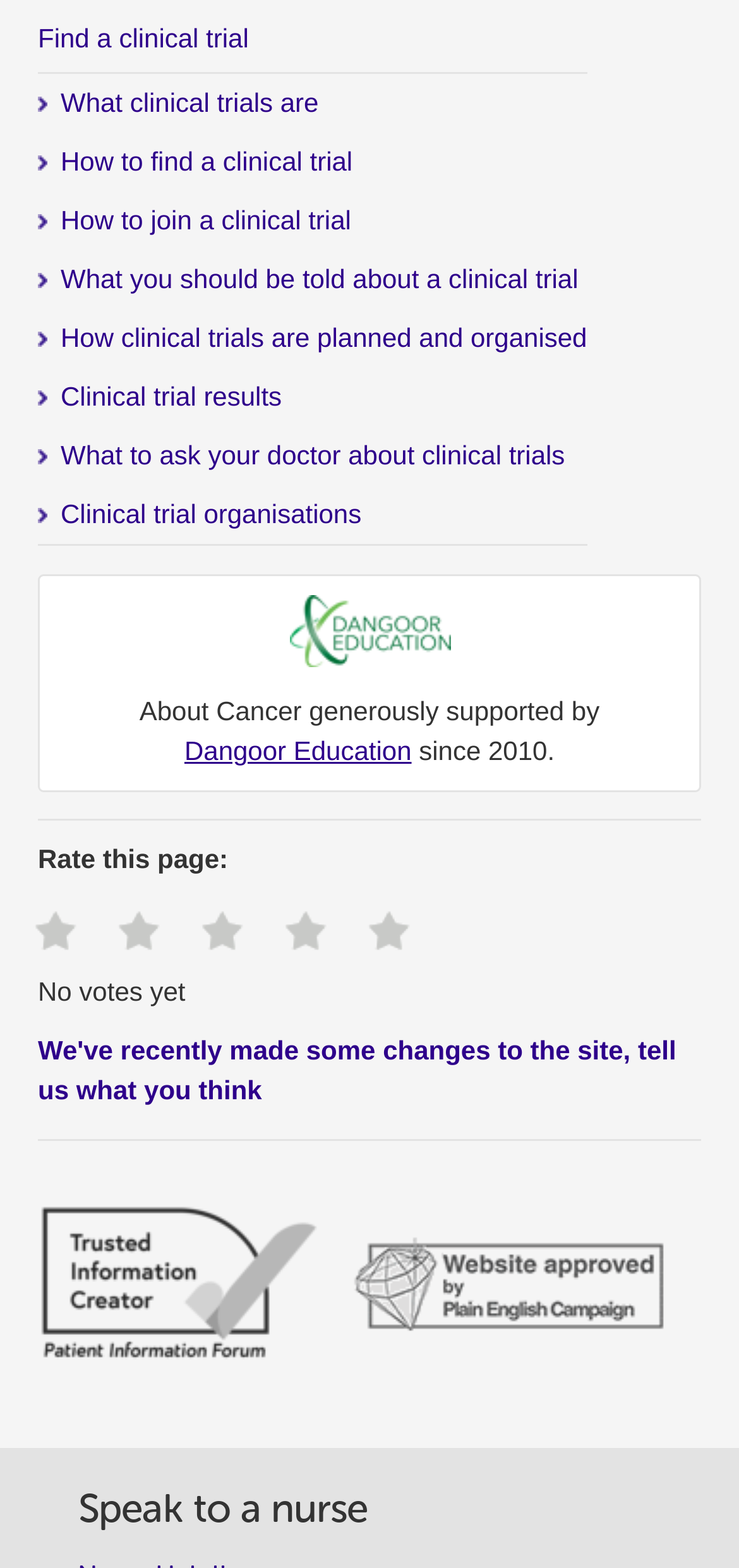Please identify the bounding box coordinates of the element on the webpage that should be clicked to follow this instruction: "Contact us". The bounding box coordinates should be given as four float numbers between 0 and 1, formatted as [left, top, right, bottom].

None